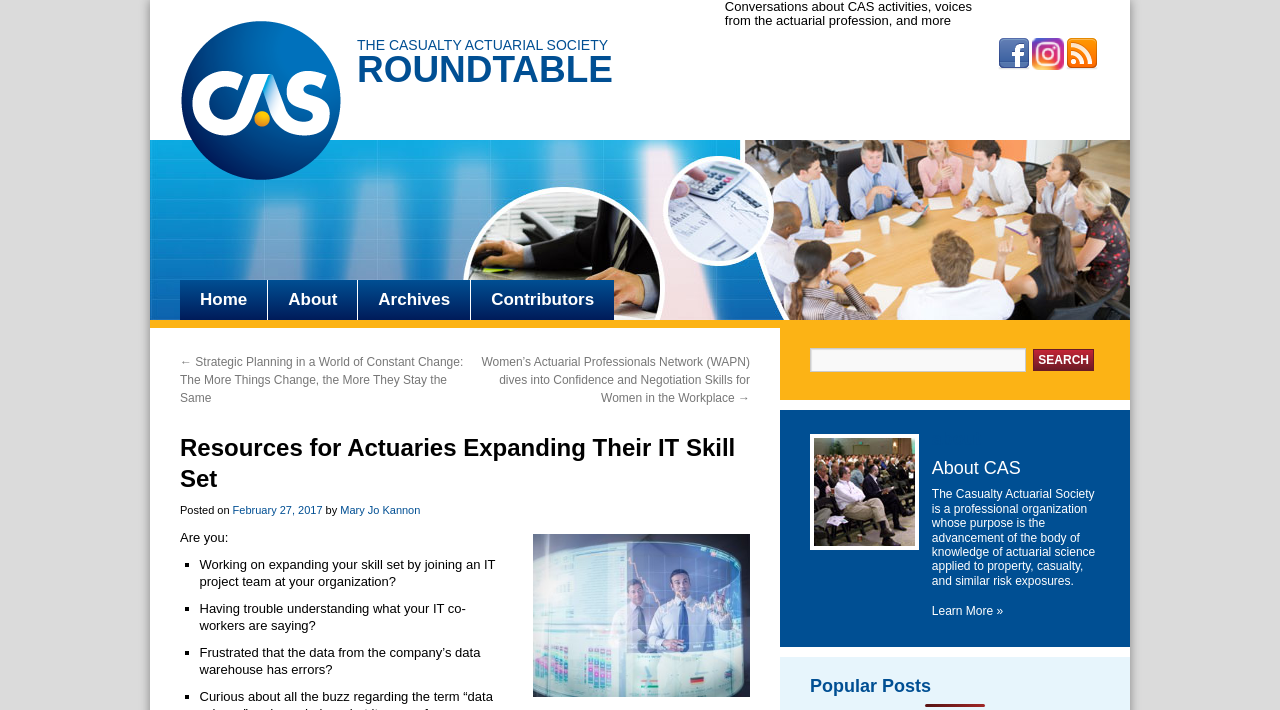Use a single word or phrase to answer the question:
What is the category of the 'Popular Posts' section?

Posts